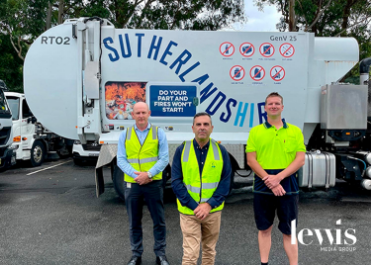Give a one-word or short-phrase answer to the following question: 
What are the individuals in the image wearing?

Bright yellow high-visibility vests